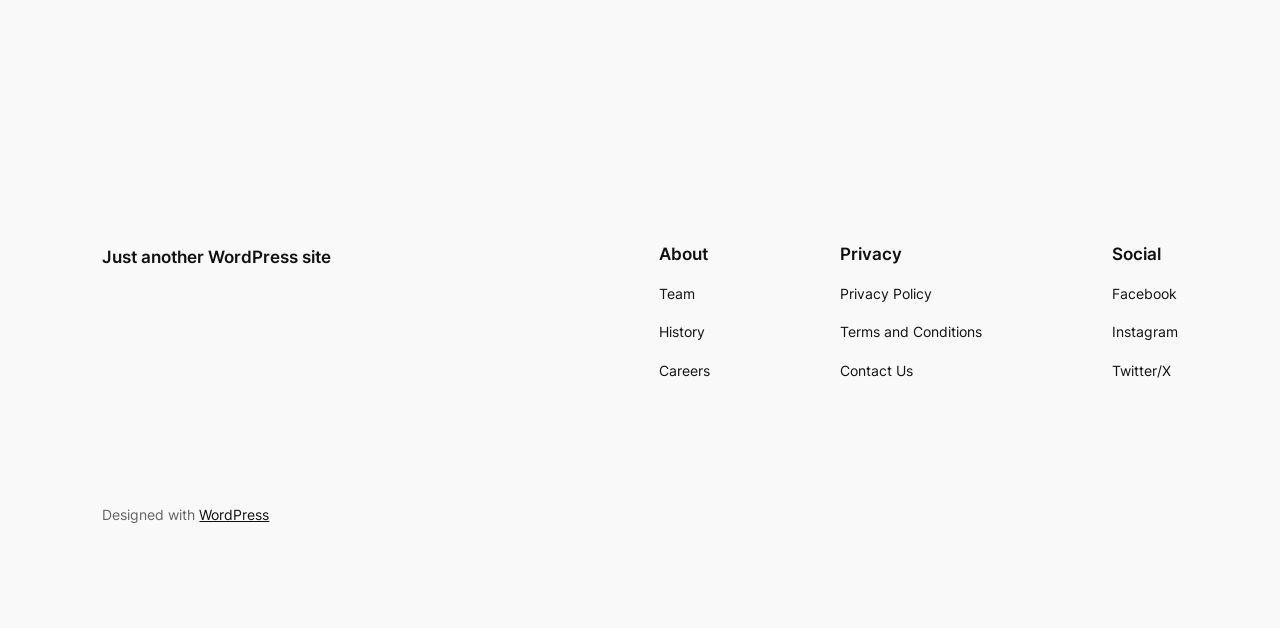How many navigation menus are there?
From the image, respond using a single word or phrase.

3